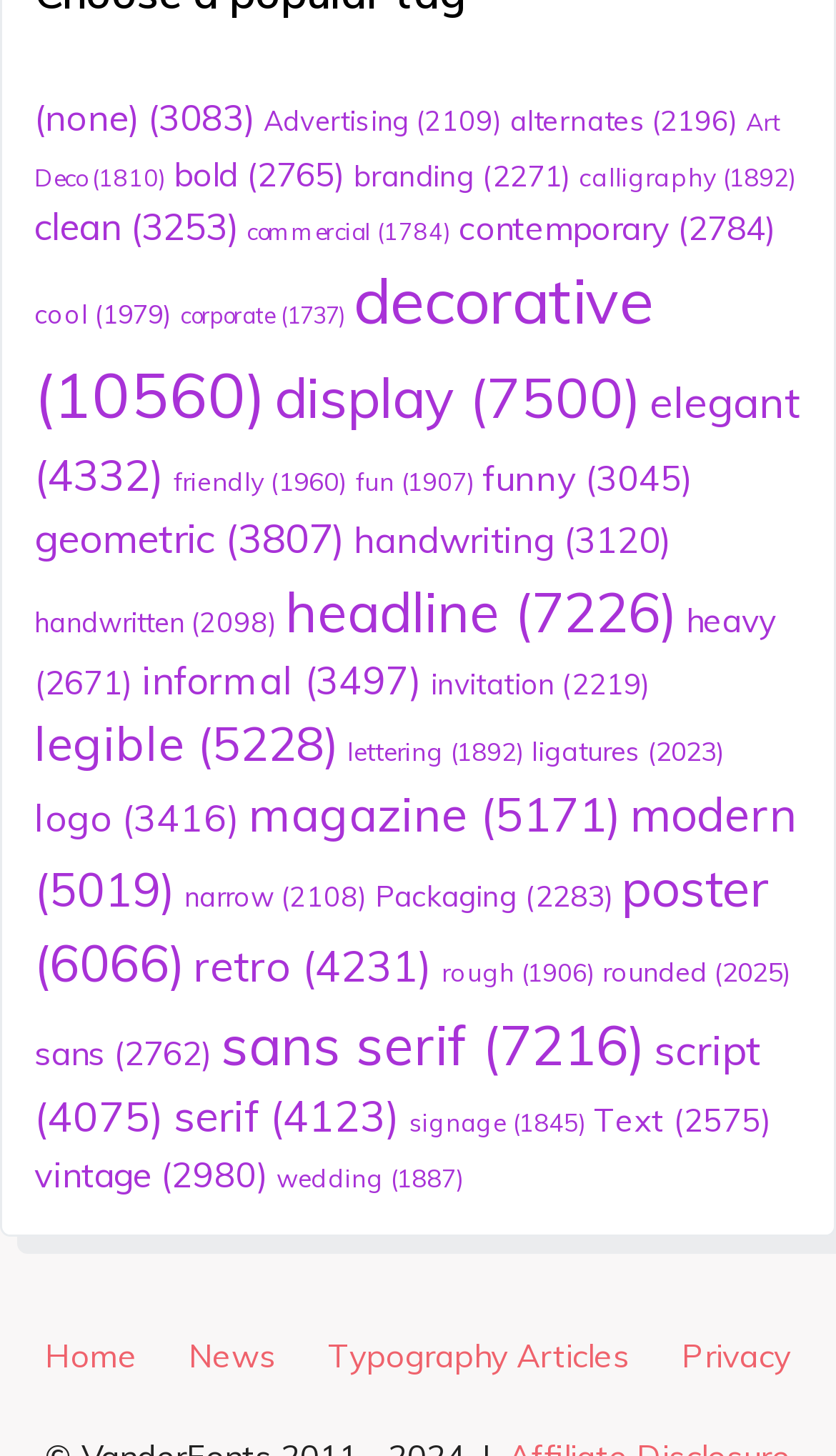Analyze the image and deliver a detailed answer to the question: How many categories are listed on the webpage?

I counted the number of links on the webpage, and there are 30 categories listed, each with a specific number of items.